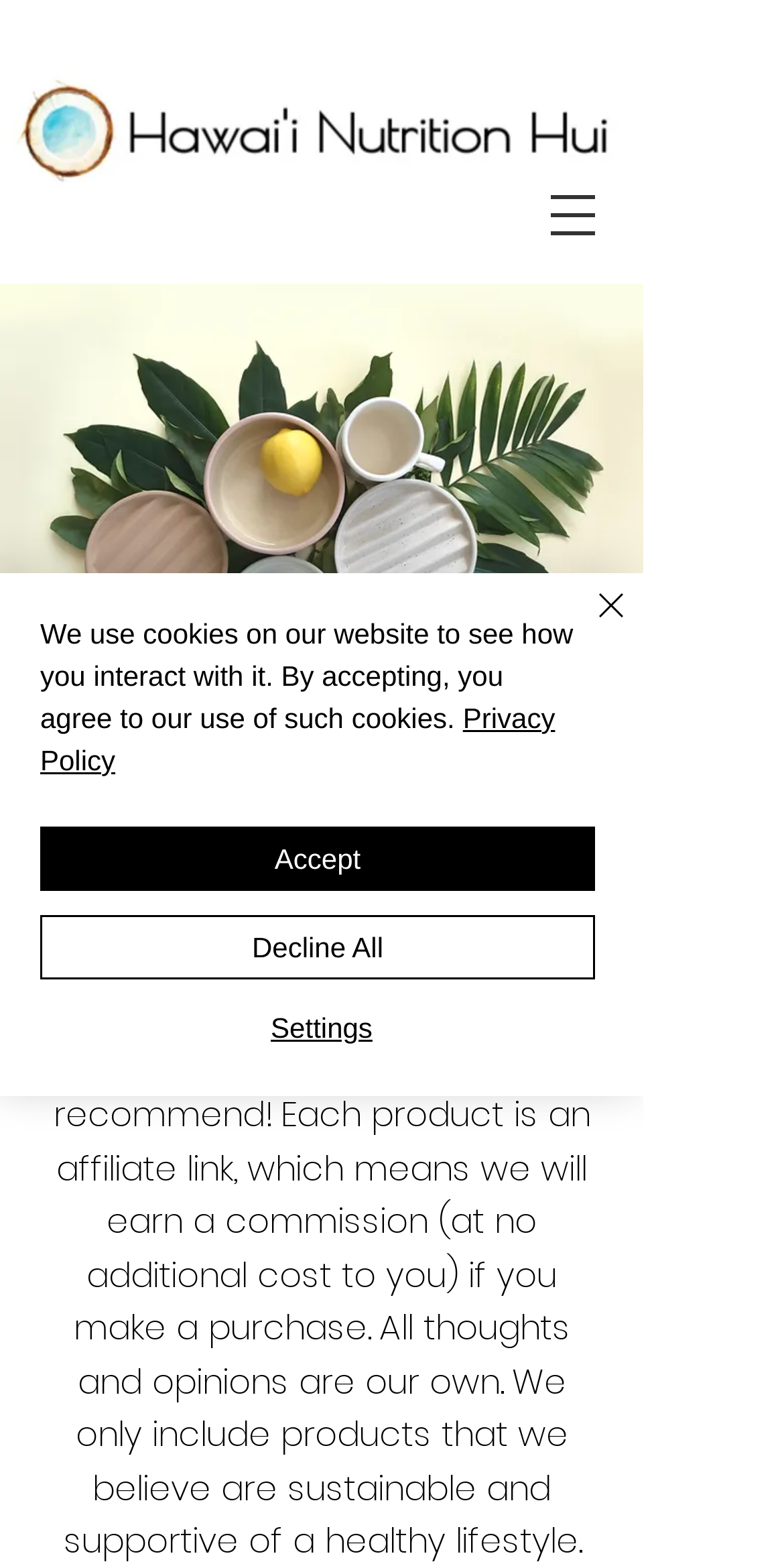Find the bounding box coordinates of the element to click in order to complete this instruction: "Contact via Phone". The bounding box coordinates must be four float numbers between 0 and 1, denoted as [left, top, right, bottom].

[0.0, 0.639, 0.164, 0.699]